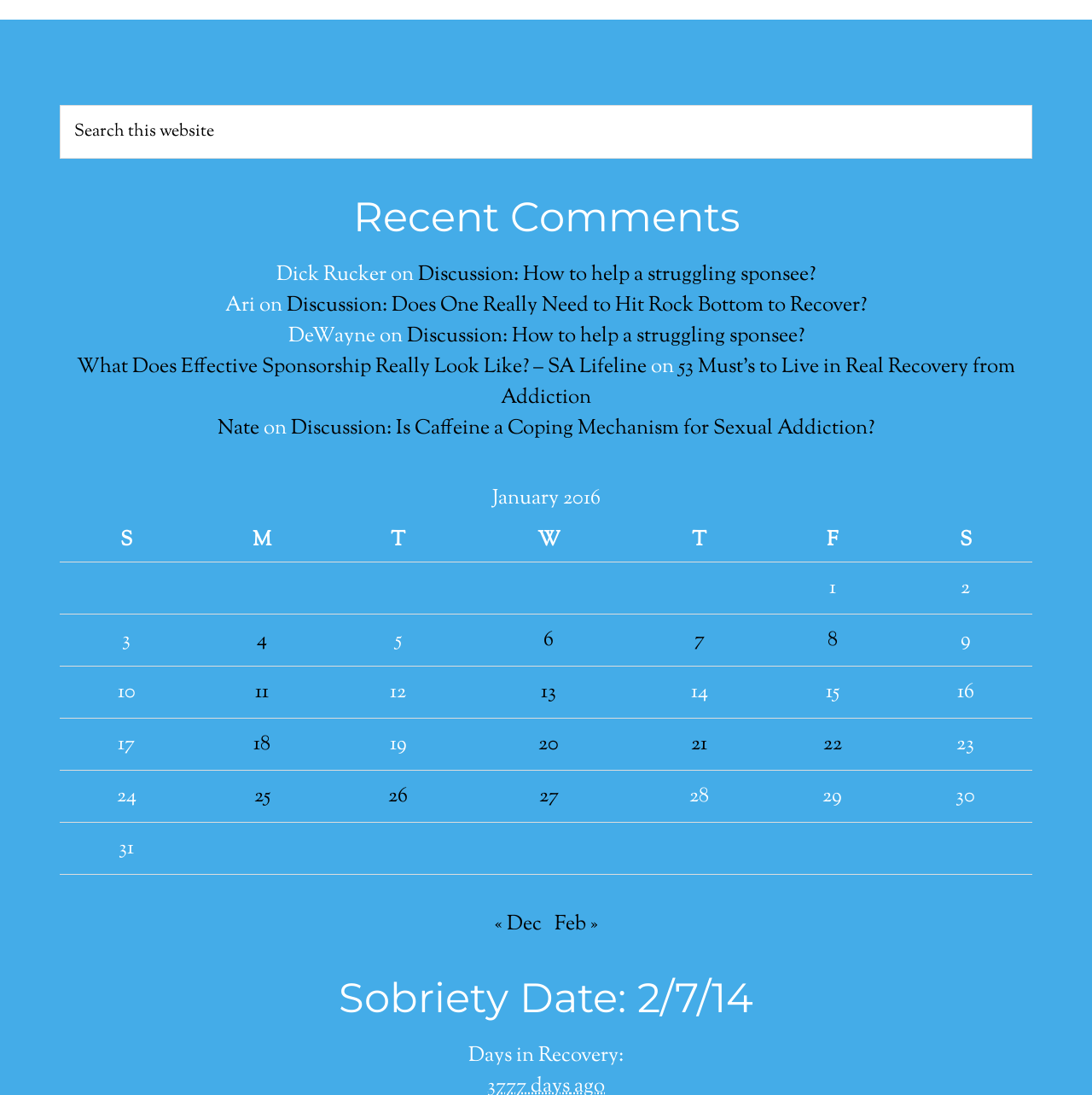Use one word or a short phrase to answer the question provided: 
What is the topic of the discussion started by Dick Rucker?

How to help a struggling sponsee?